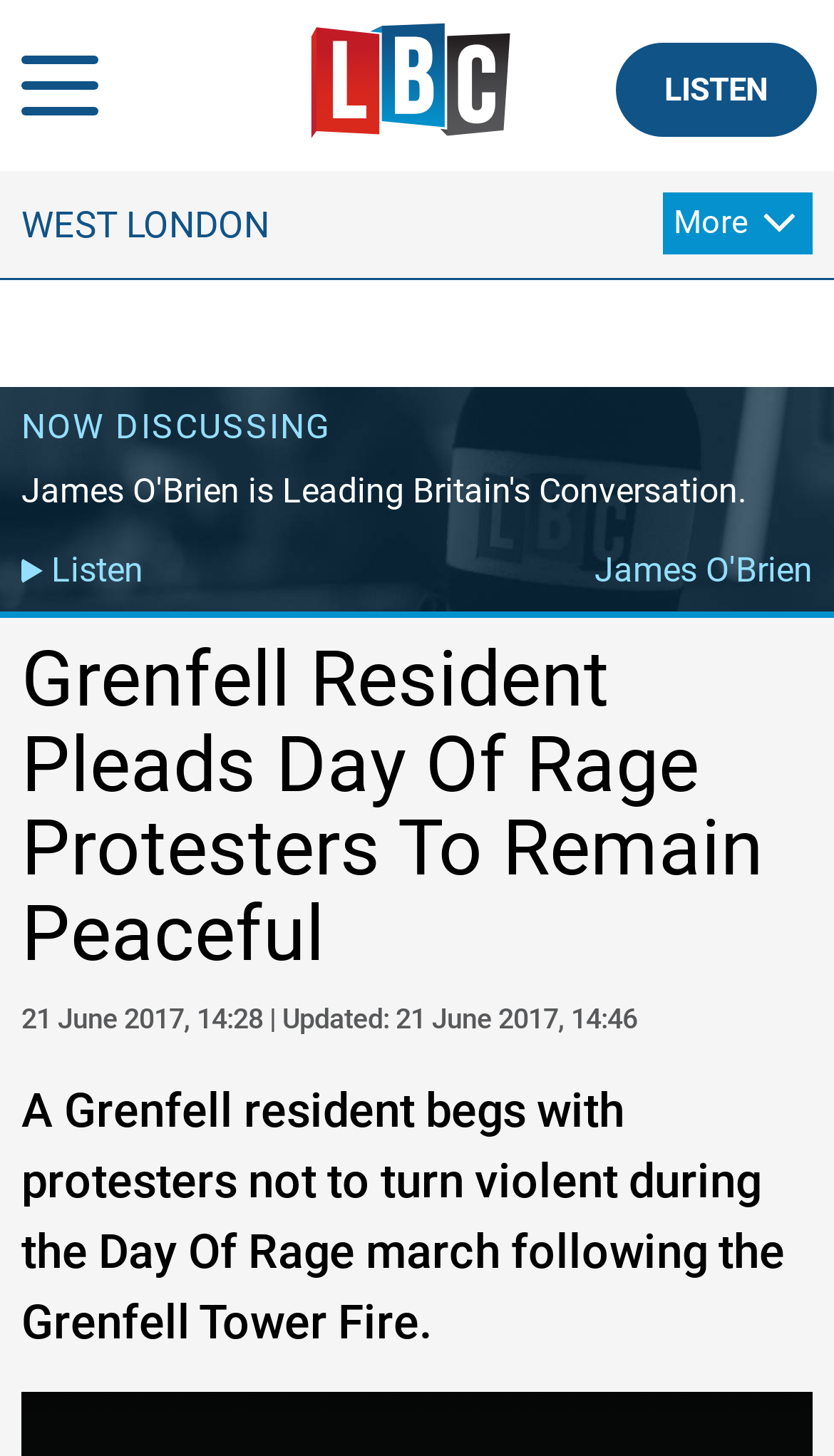Provide a short, one-word or phrase answer to the question below:
What is the location mentioned in the article?

West London